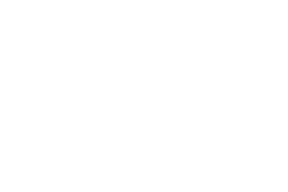What is the purpose of the image in the promotional display?
Answer the question with just one word or phrase using the image.

To invite customers to learn more